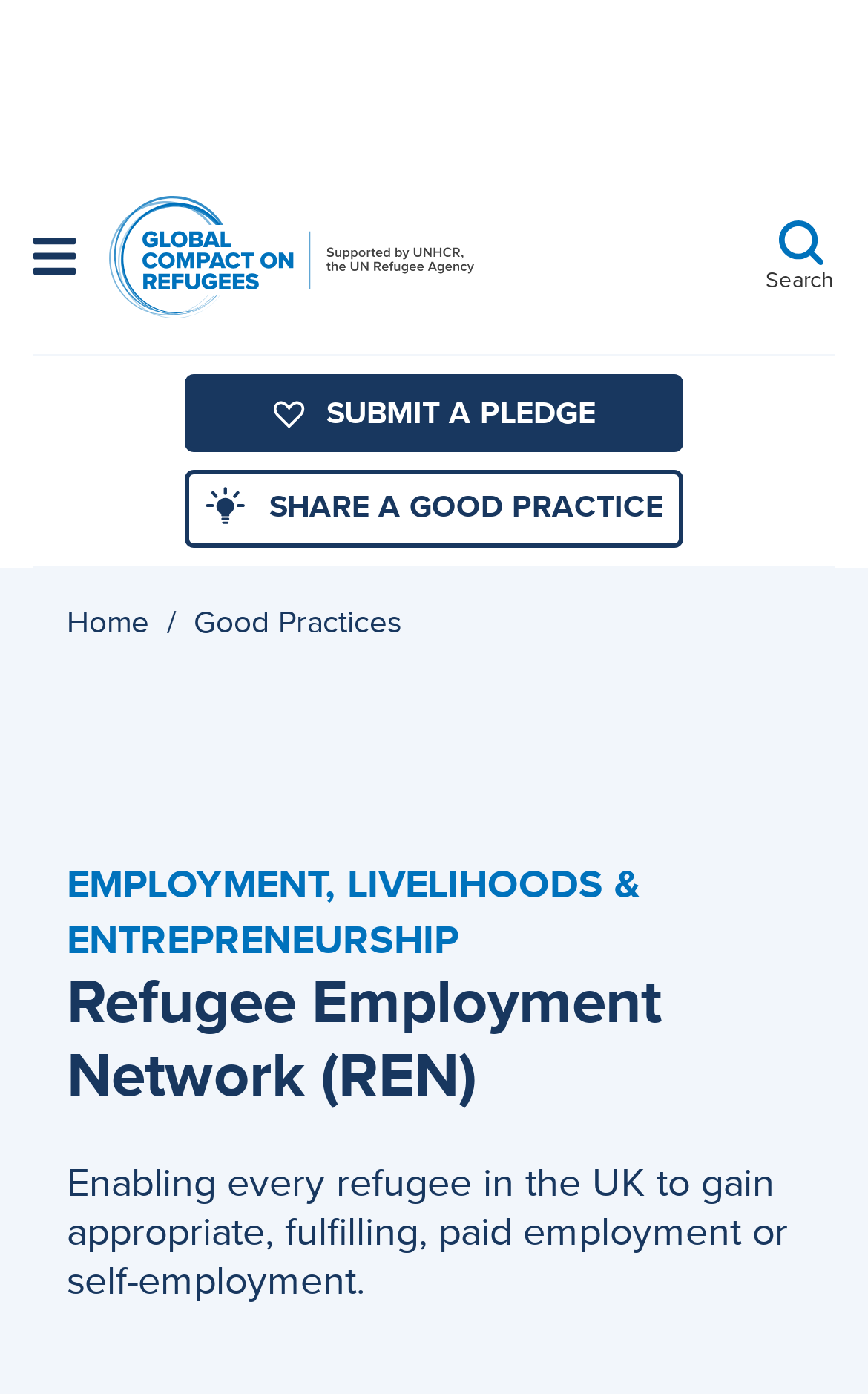Give a short answer using one word or phrase for the question:
Is the navigation menu expanded?

No